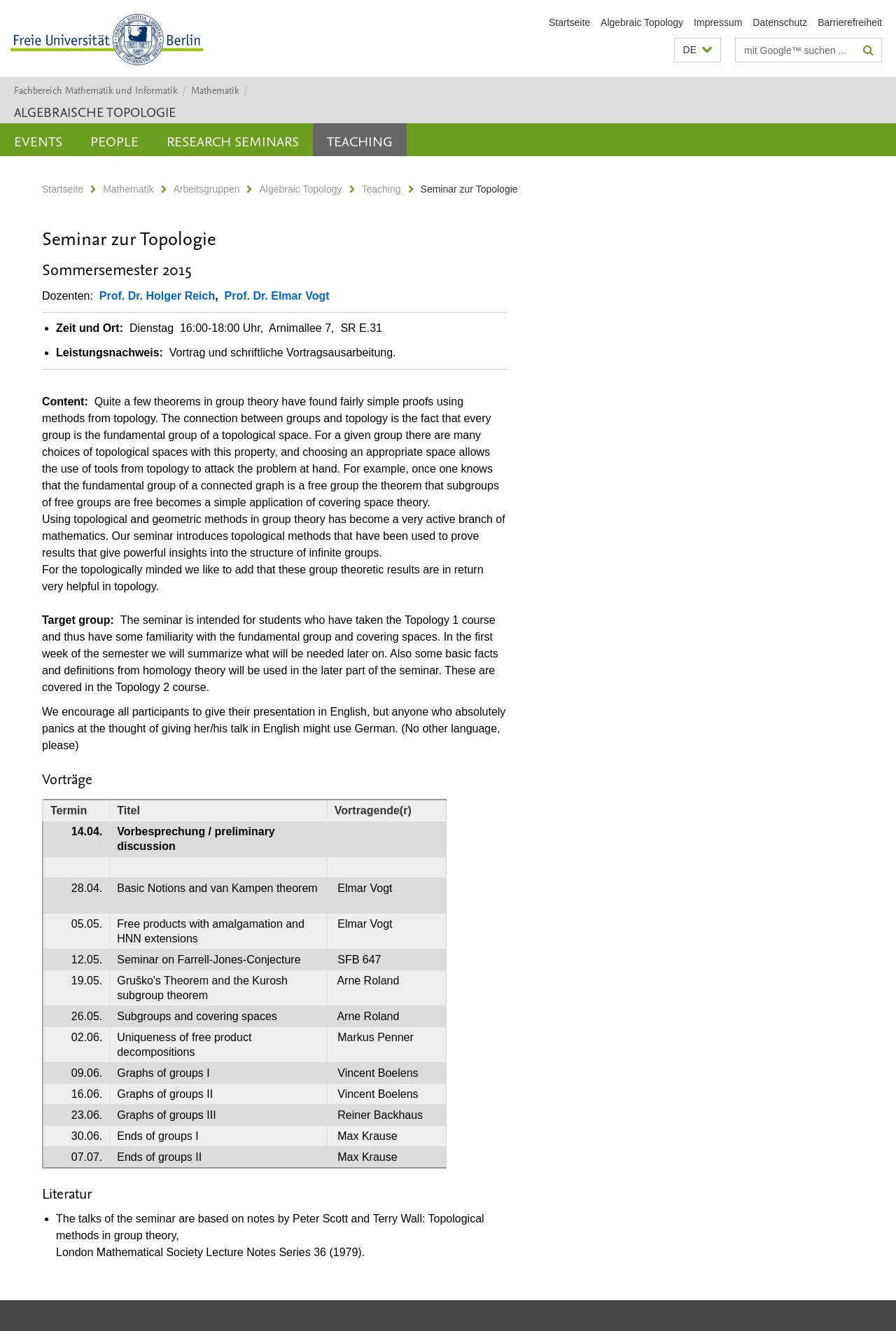Could you find the bounding box coordinates of the clickable area to complete this instruction: "click the logo of Freien Universität Berlin"?

[0.012, 0.011, 0.227, 0.049]